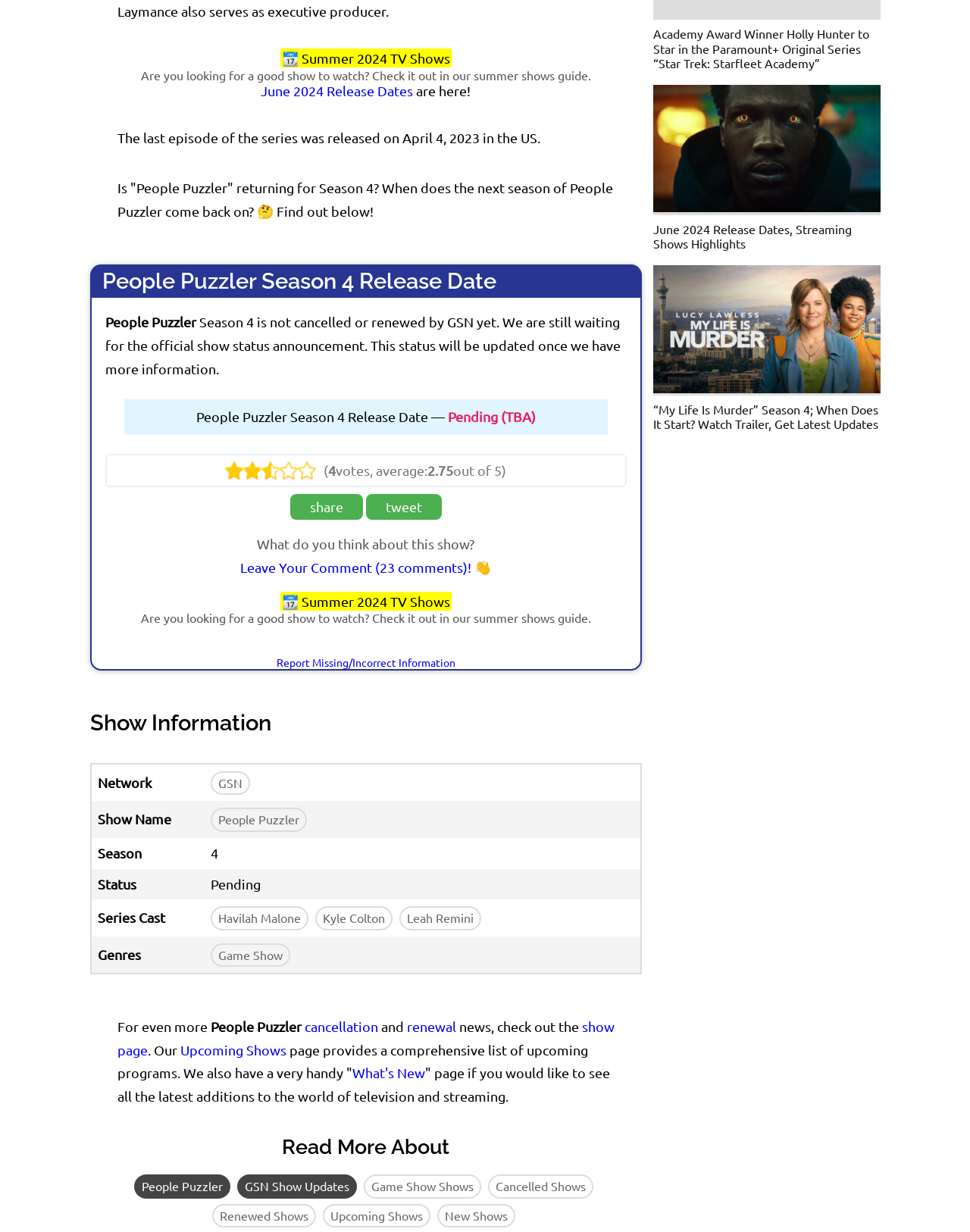What is the average rating of People Puzzler?
Utilize the image to construct a detailed and well-explained answer.

The average rating of People Puzzler can be found below the 'What do you think about this show?' section, where it is displayed as '2.75 out of 5'.